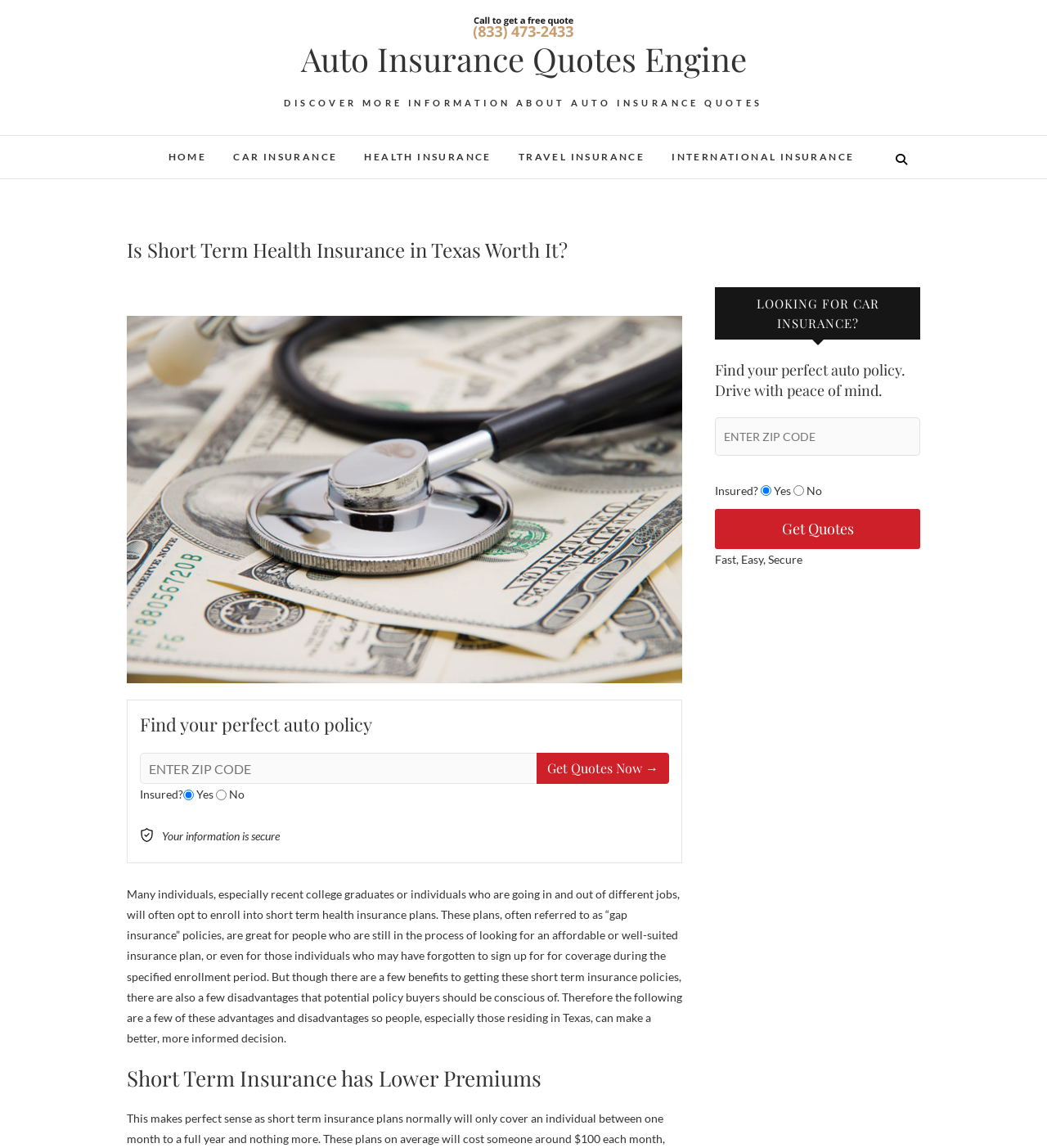What is the target audience of this webpage?
Based on the image, answer the question with as much detail as possible.

The webpage is specifically focused on short term health insurance in Texas, suggesting that the target audience is individuals living in Texas who are interested in learning more about short term health insurance options.